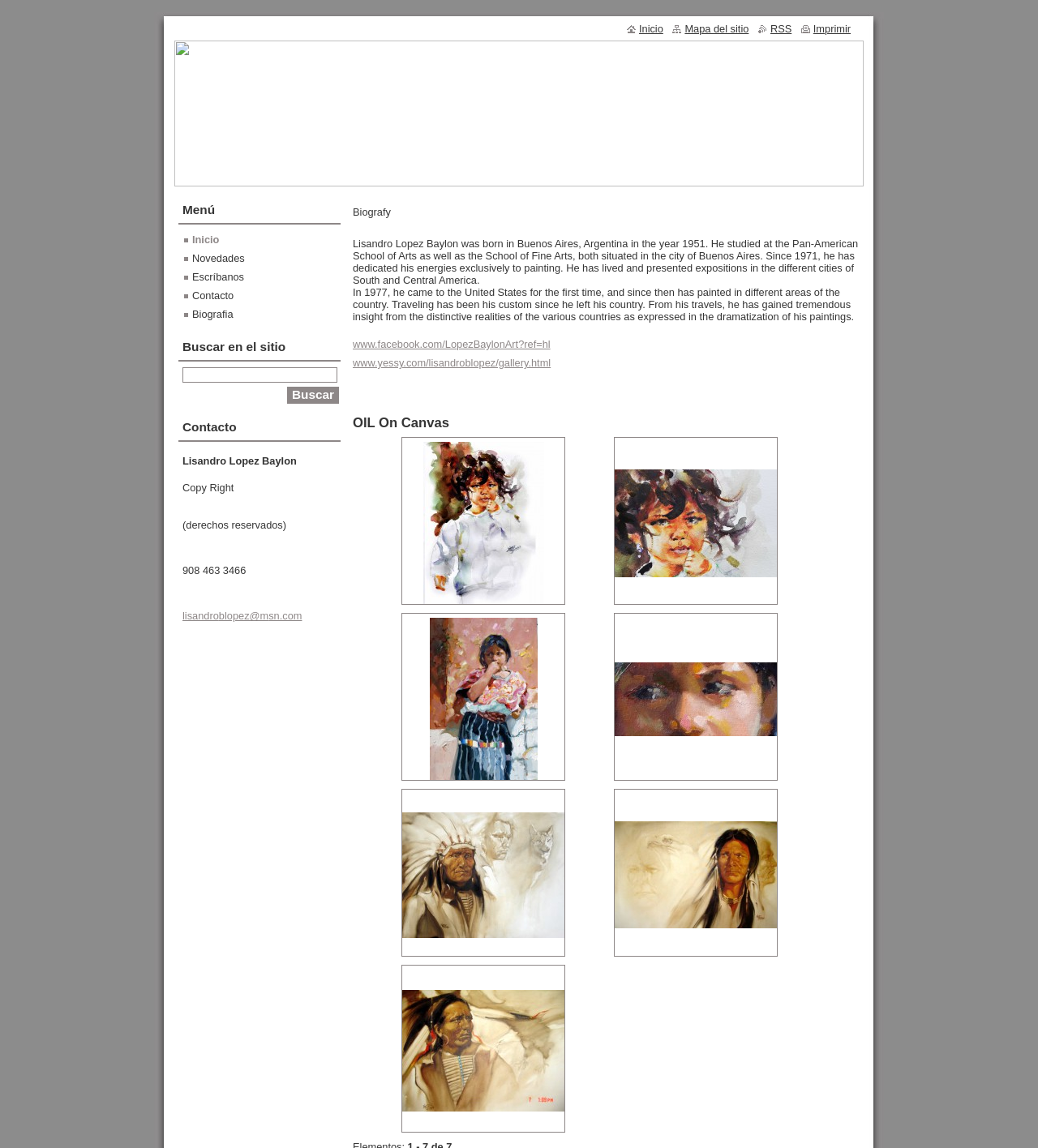Identify the bounding box coordinates of the area you need to click to perform the following instruction: "Search in the site".

[0.176, 0.32, 0.325, 0.333]